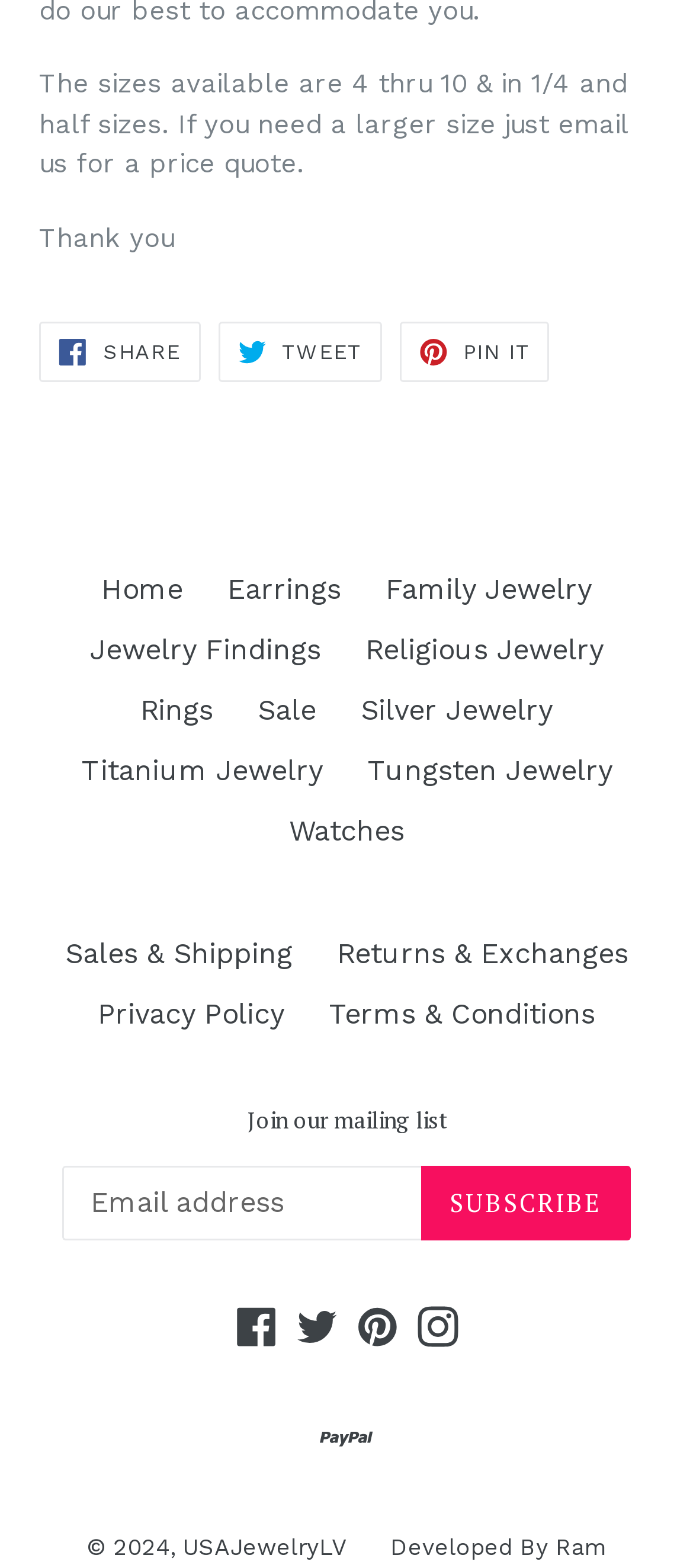Could you find the bounding box coordinates of the clickable area to complete this instruction: "Follow on Twitter"?

[0.419, 0.832, 0.494, 0.859]